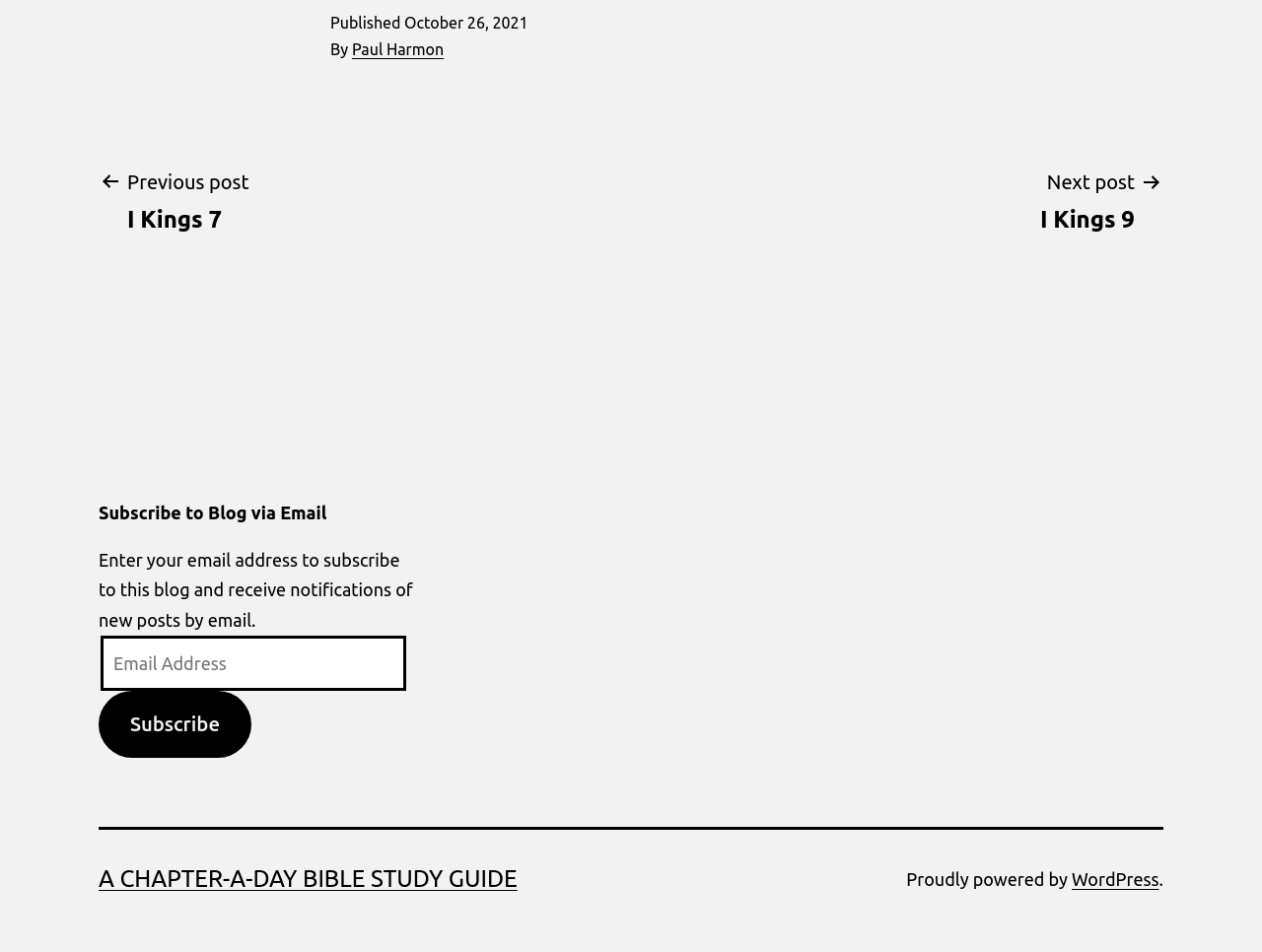Determine the bounding box coordinates for the HTML element mentioned in the following description: "Subscribe". The coordinates should be a list of four floats ranging from 0 to 1, represented as [left, top, right, bottom].

[0.078, 0.726, 0.199, 0.796]